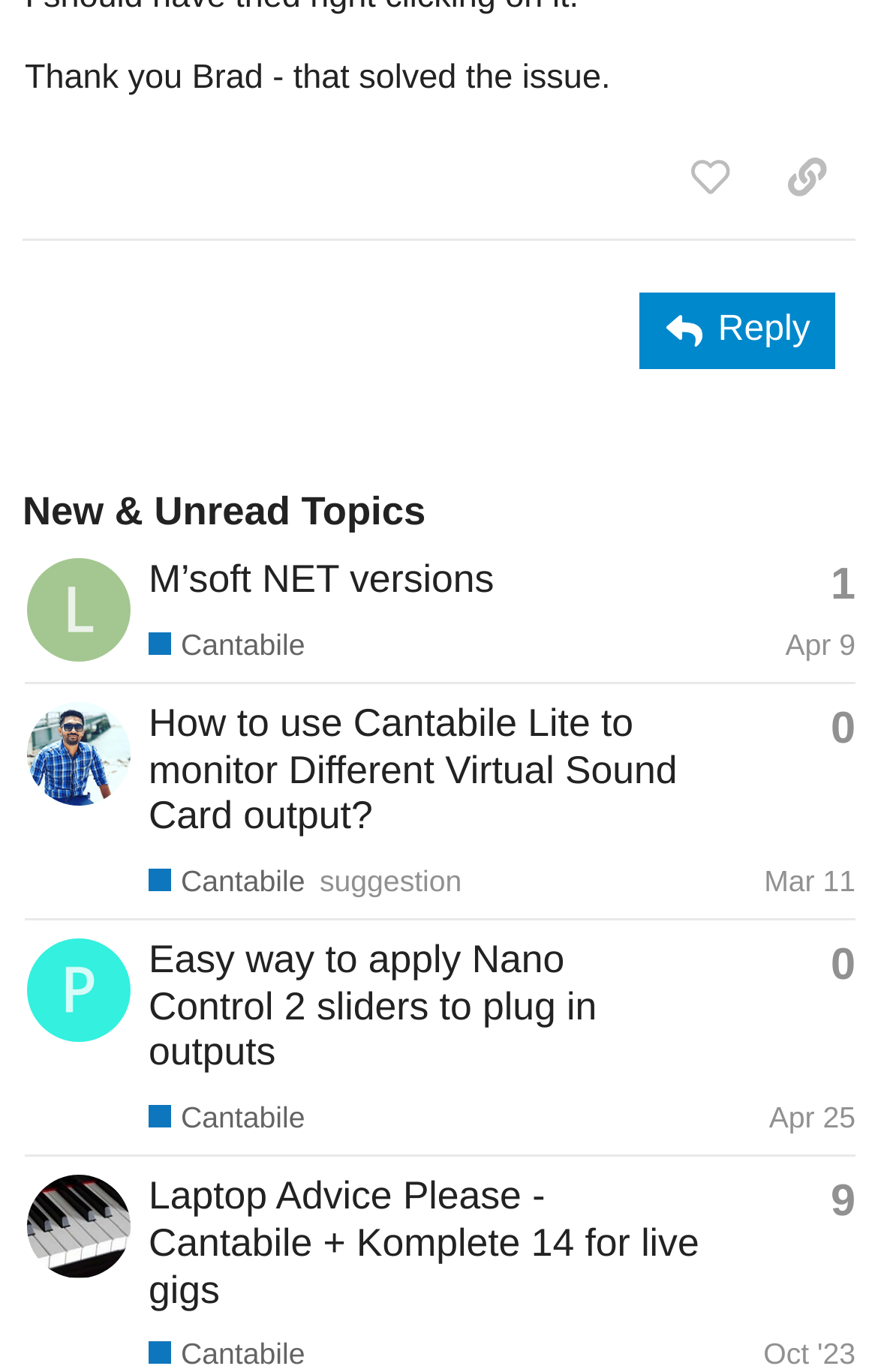Give a one-word or one-phrase response to the question: 
What is the name of the software discussed in the topic 'How to use Cantabile Lite to monitor Different Virtual Sound Card output?'?

Cantabile